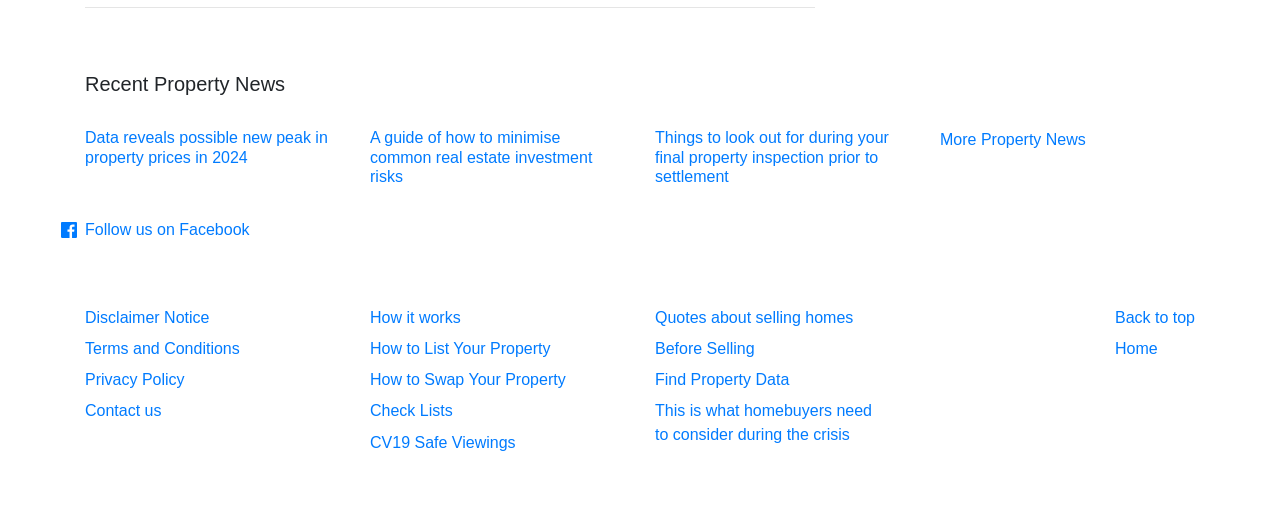Give a short answer to this question using one word or a phrase:
What is the topic of the first news article?

Property prices in 2024